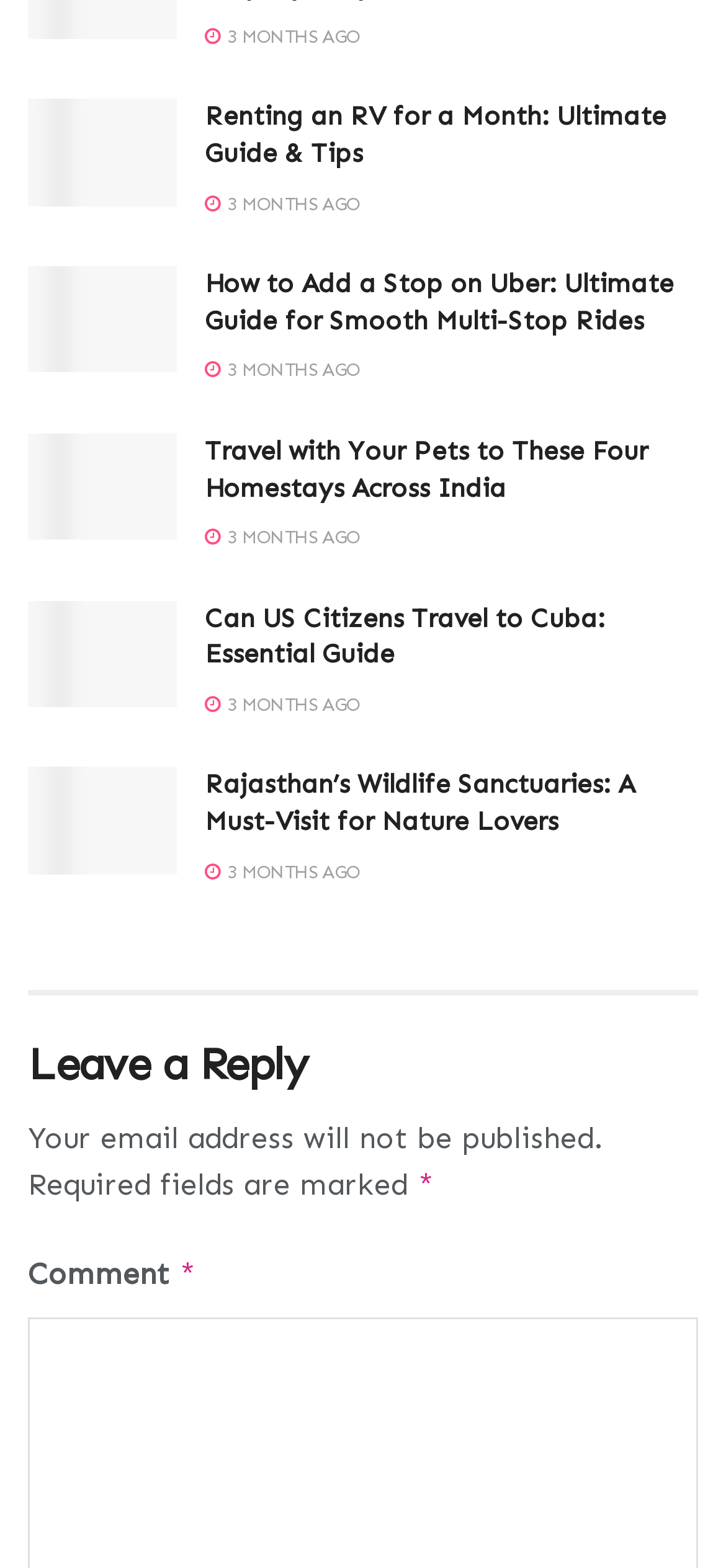Please give a one-word or short phrase response to the following question: 
What is the topic of the first article?

RV Rentals